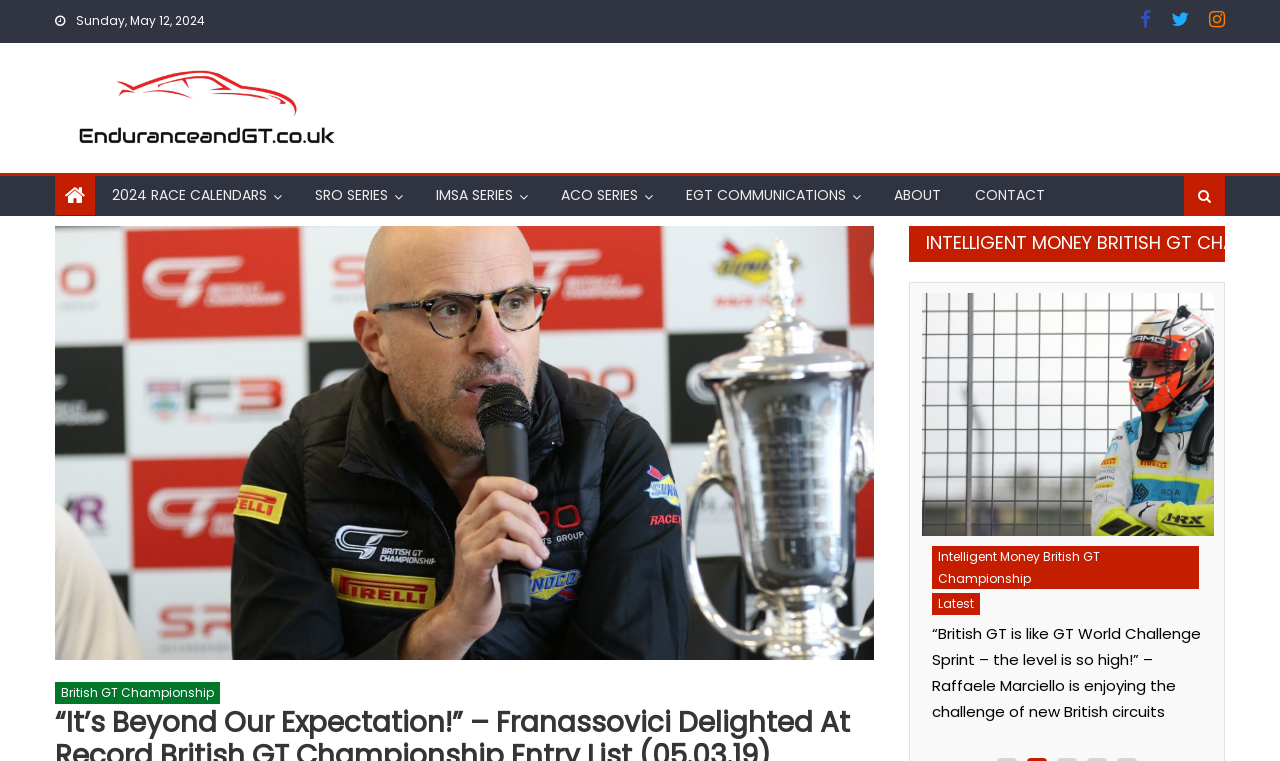Show the bounding box coordinates of the region that should be clicked to follow the instruction: "Sign up for Membership."

None